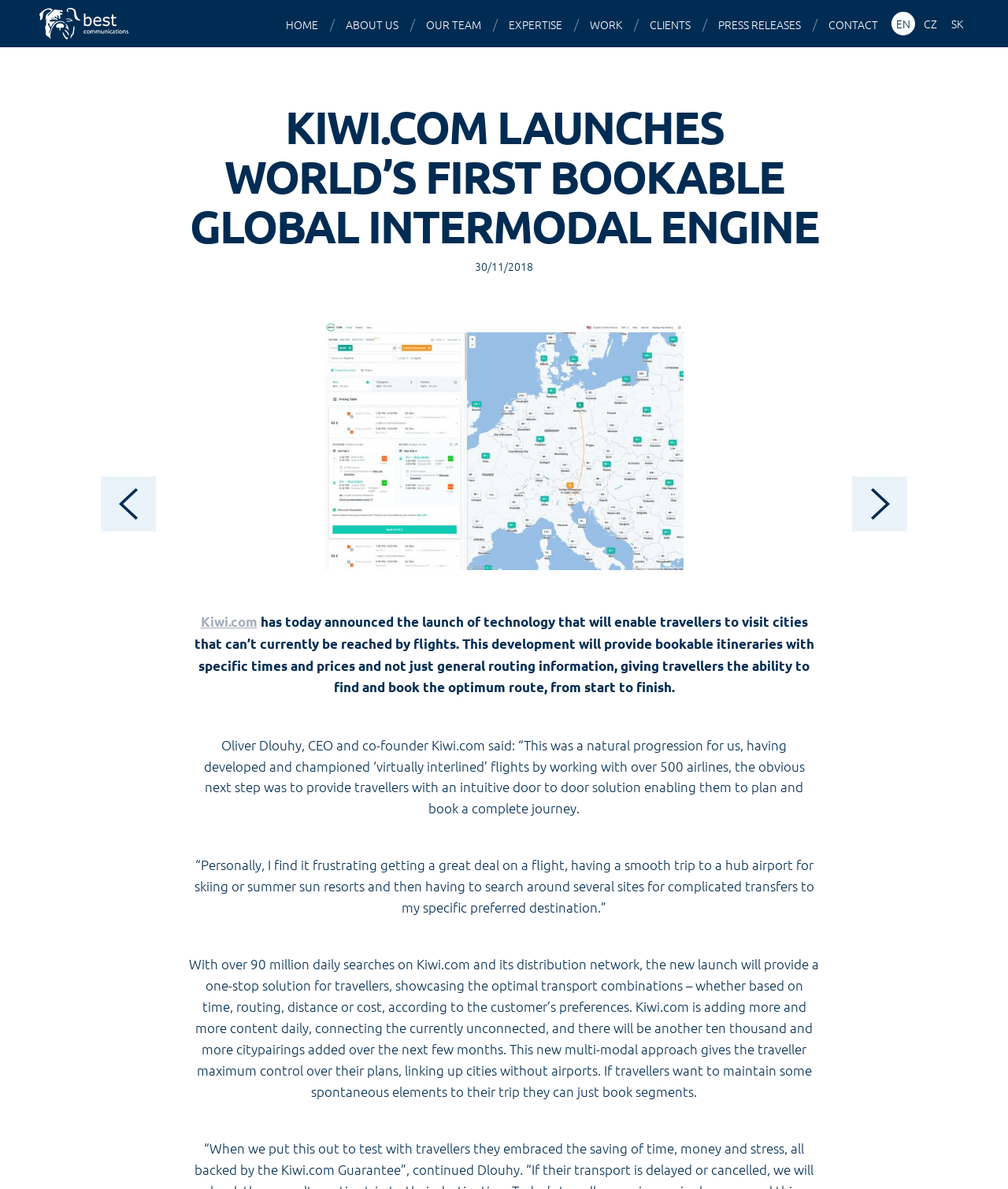Determine the bounding box coordinates of the clickable element to achieve the following action: 'Go to Chris Brooks Games, Technology, and Other Stuff'. Provide the coordinates as four float values between 0 and 1, formatted as [left, top, right, bottom].

None